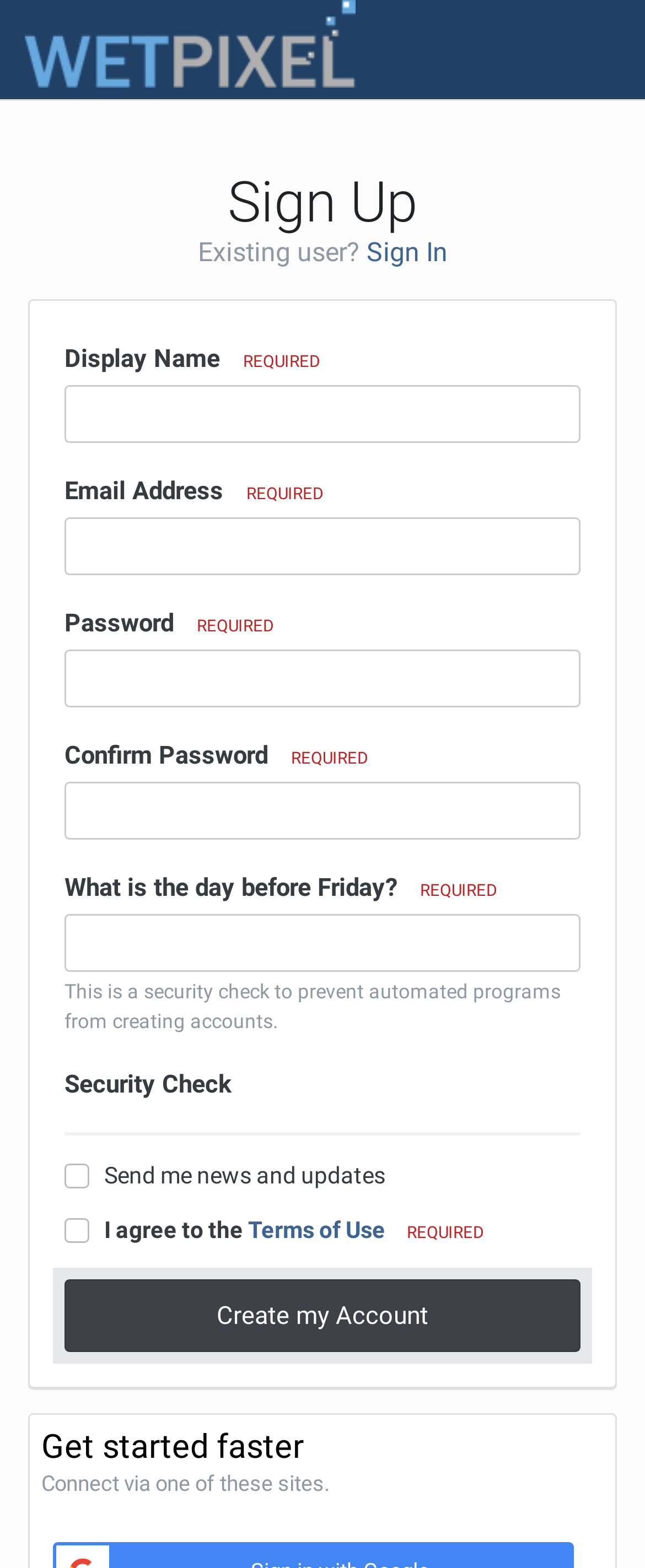Please determine the bounding box coordinates for the element that should be clicked to follow these instructions: "Click on the Wetpixel link".

[0.038, 0.019, 0.551, 0.035]